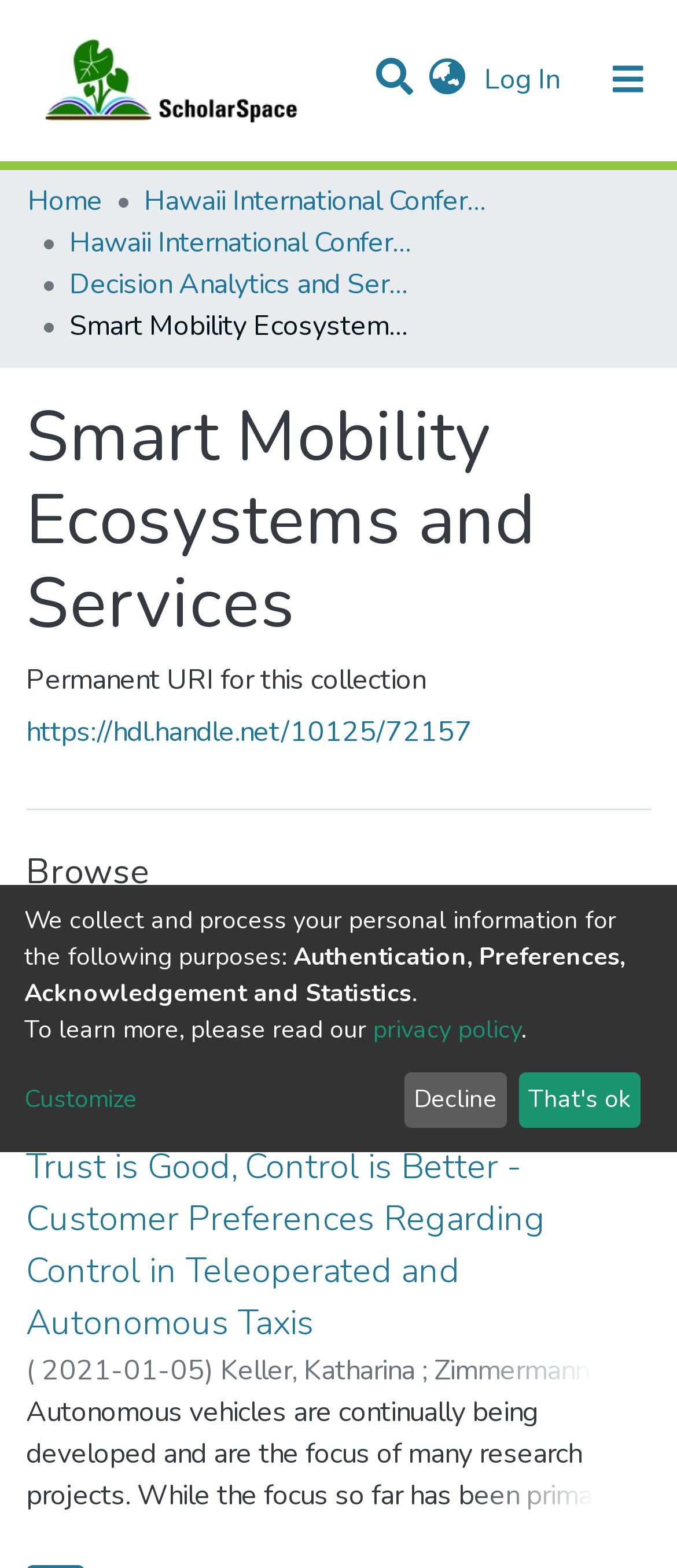Can you specify the bounding box coordinates of the area that needs to be clicked to fulfill the following instruction: "Switch language"?

[0.616, 0.038, 0.705, 0.064]